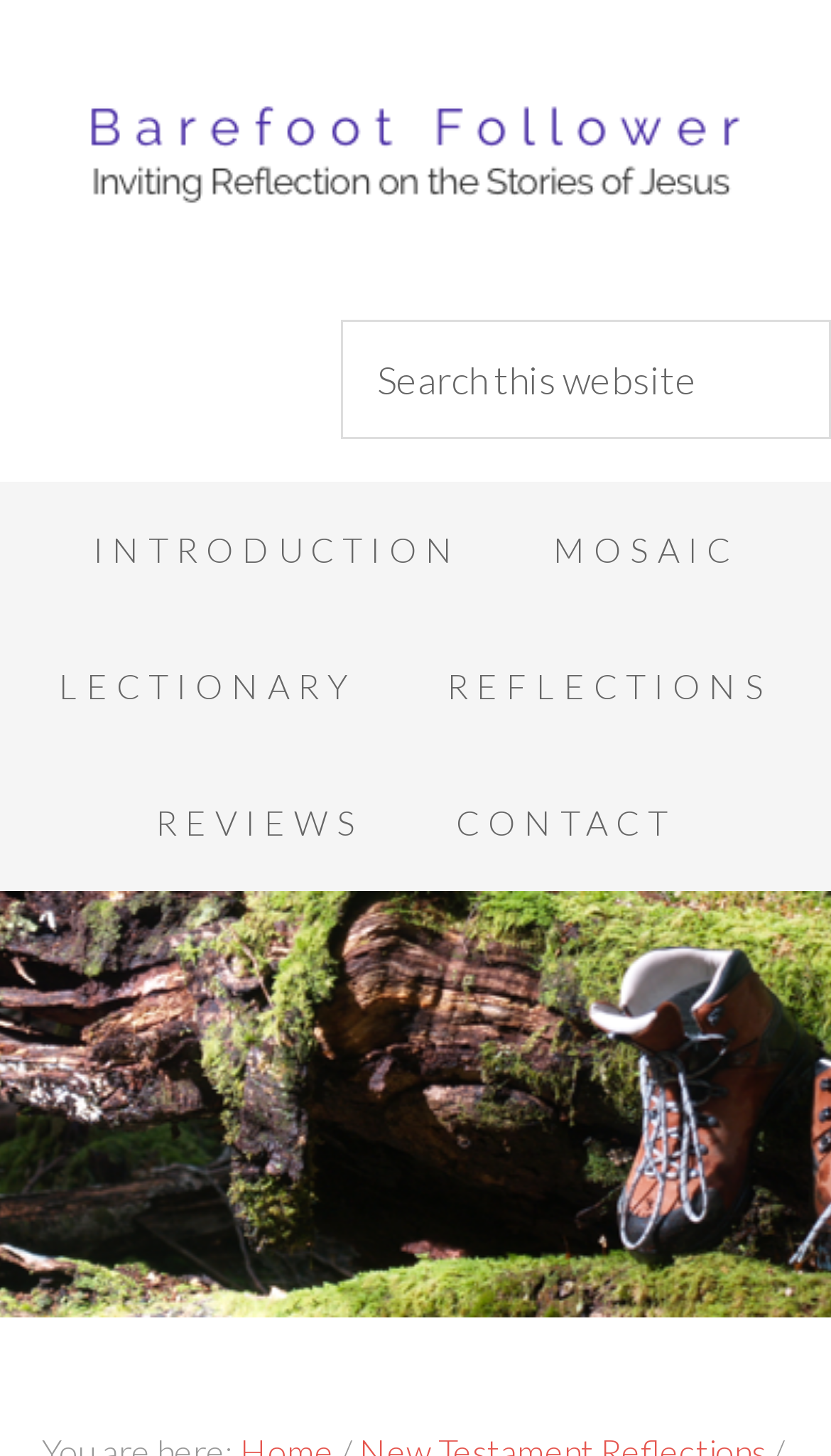What is the relative position of the search box?
Ensure your answer is thorough and detailed.

I compared the bounding box coordinates of the search box and found that it is positioned at the top-right corner of the webpage, with its y1 coordinate being 0.22, which is relatively high on the page.